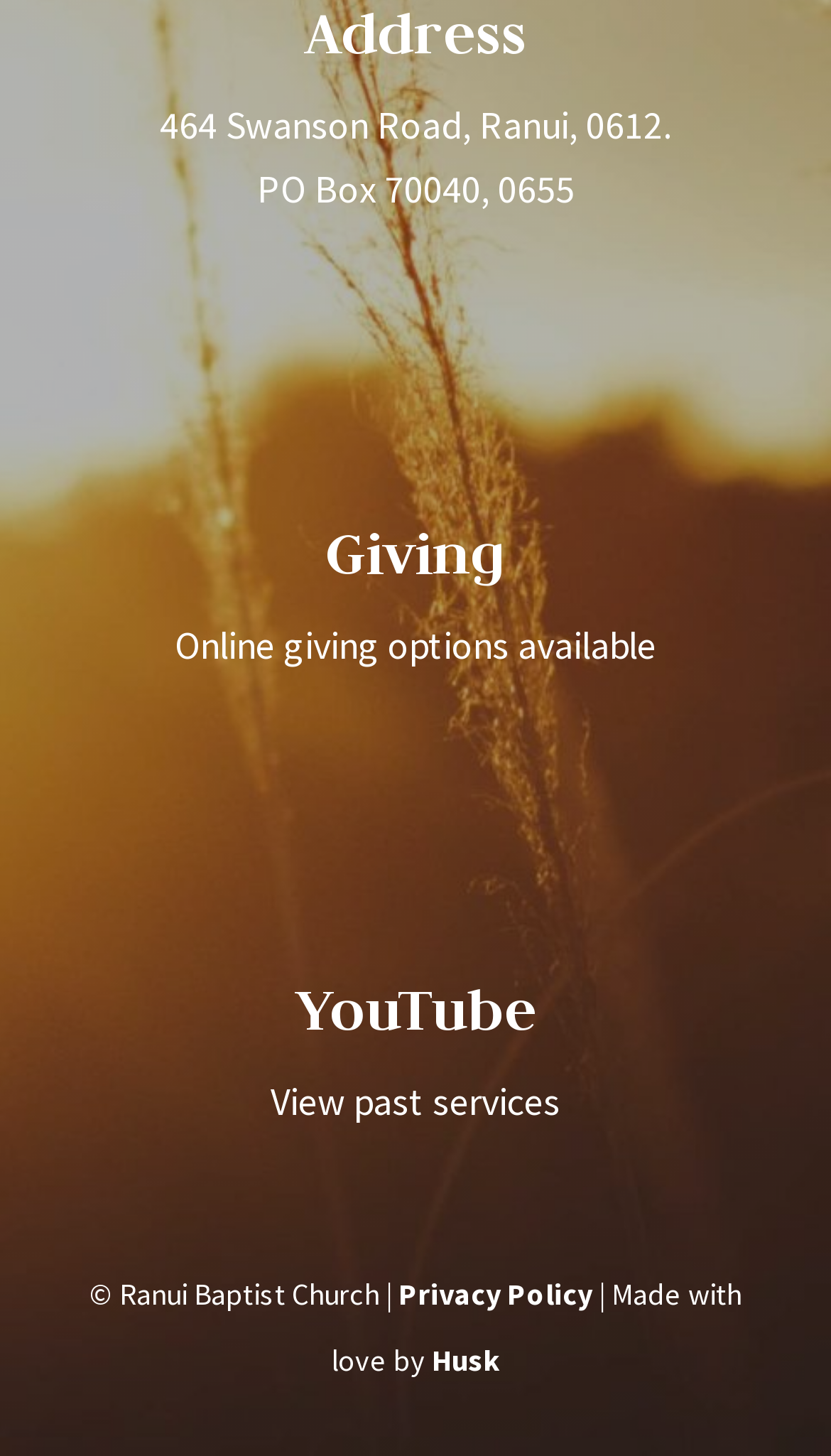Please find the bounding box coordinates (top-left x, top-left y, bottom-right x, bottom-right y) in the screenshot for the UI element described as follows: 

[0.401, 0.198, 0.599, 0.31]